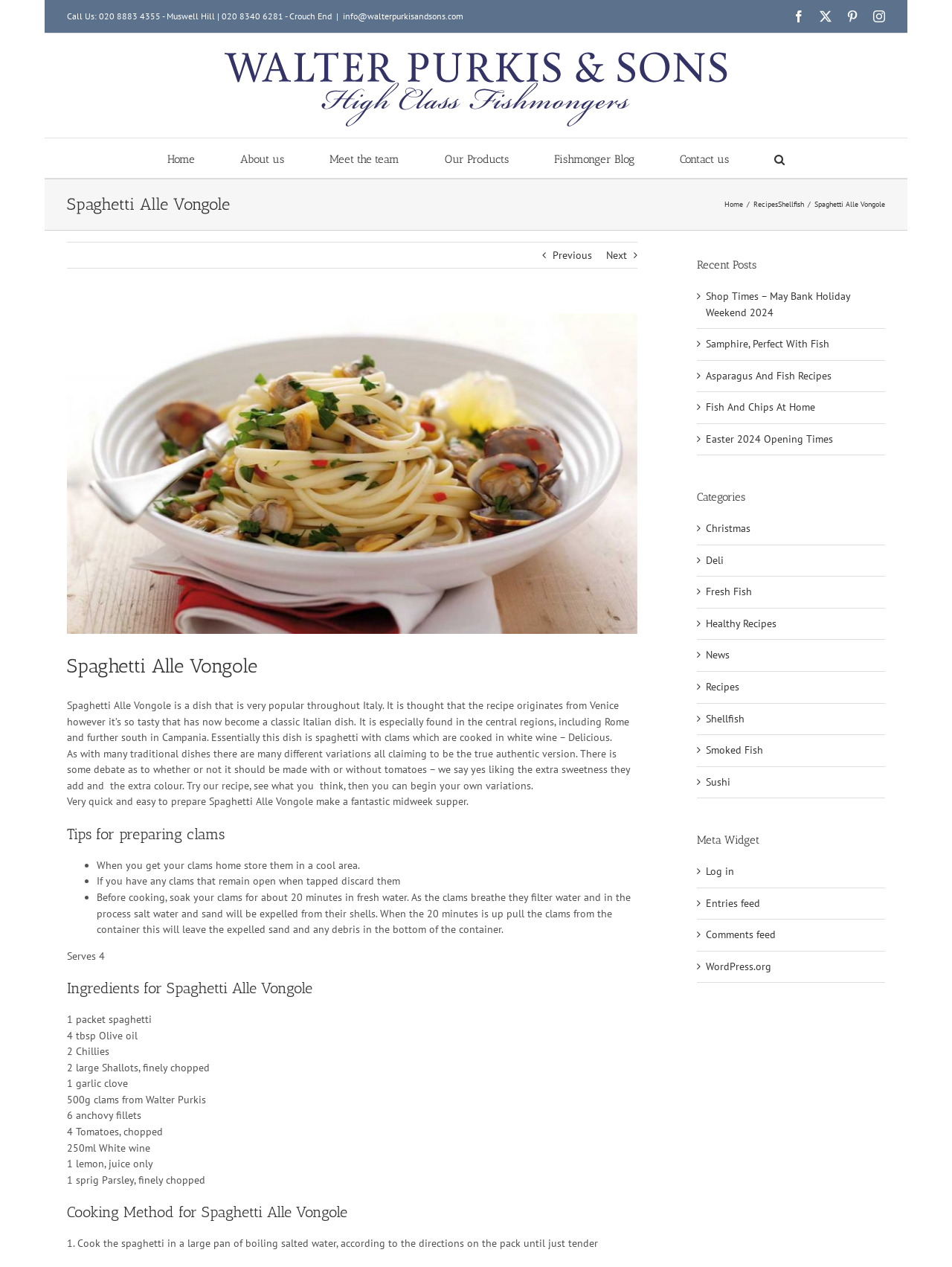Based on the element description, predict the bounding box coordinates (top-left x, top-left y, bottom-right x, bottom-right y) for the UI element in the screenshot: Bizzexpose

None